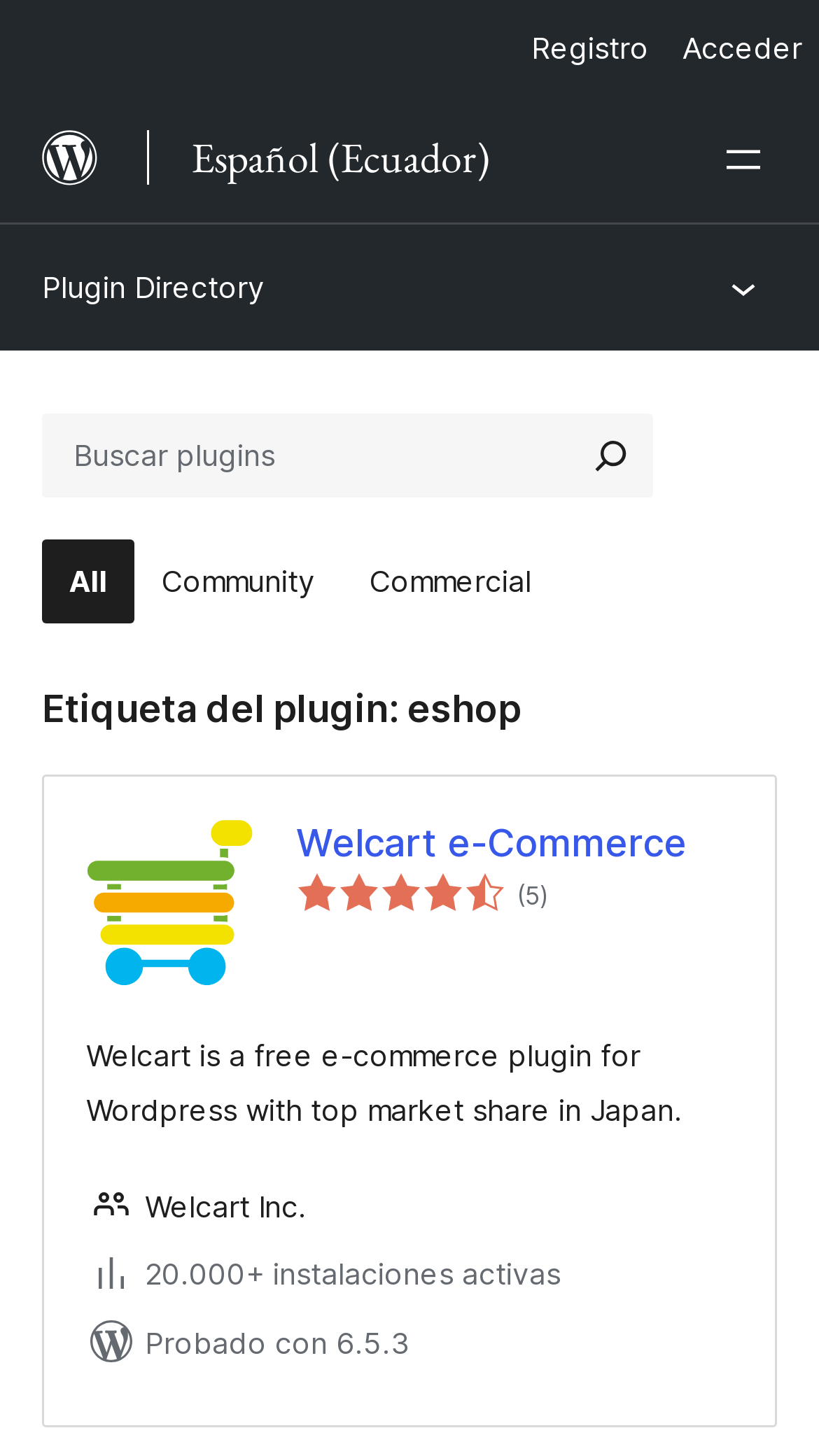What is the rating of Welcart e-Commerce?
Ensure your answer is thorough and detailed.

I found the rating information in the section describing the Welcart e-Commerce plugin, where it says '4.5 de 5 estrellas' which translates to '4.5 out of 5 stars'.